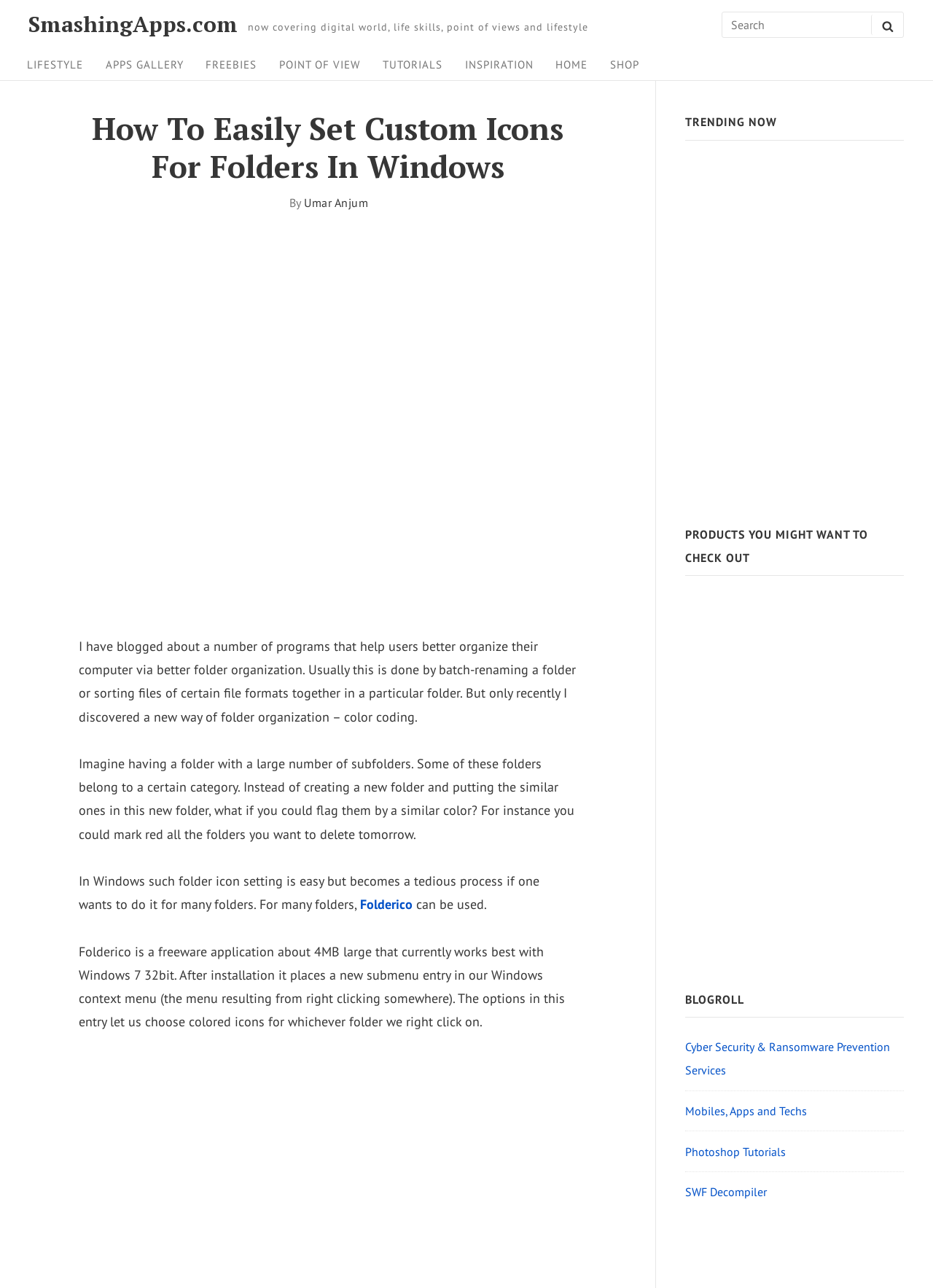Point out the bounding box coordinates of the section to click in order to follow this instruction: "click on the 'LIFESTYLE' link".

[0.019, 0.041, 0.099, 0.06]